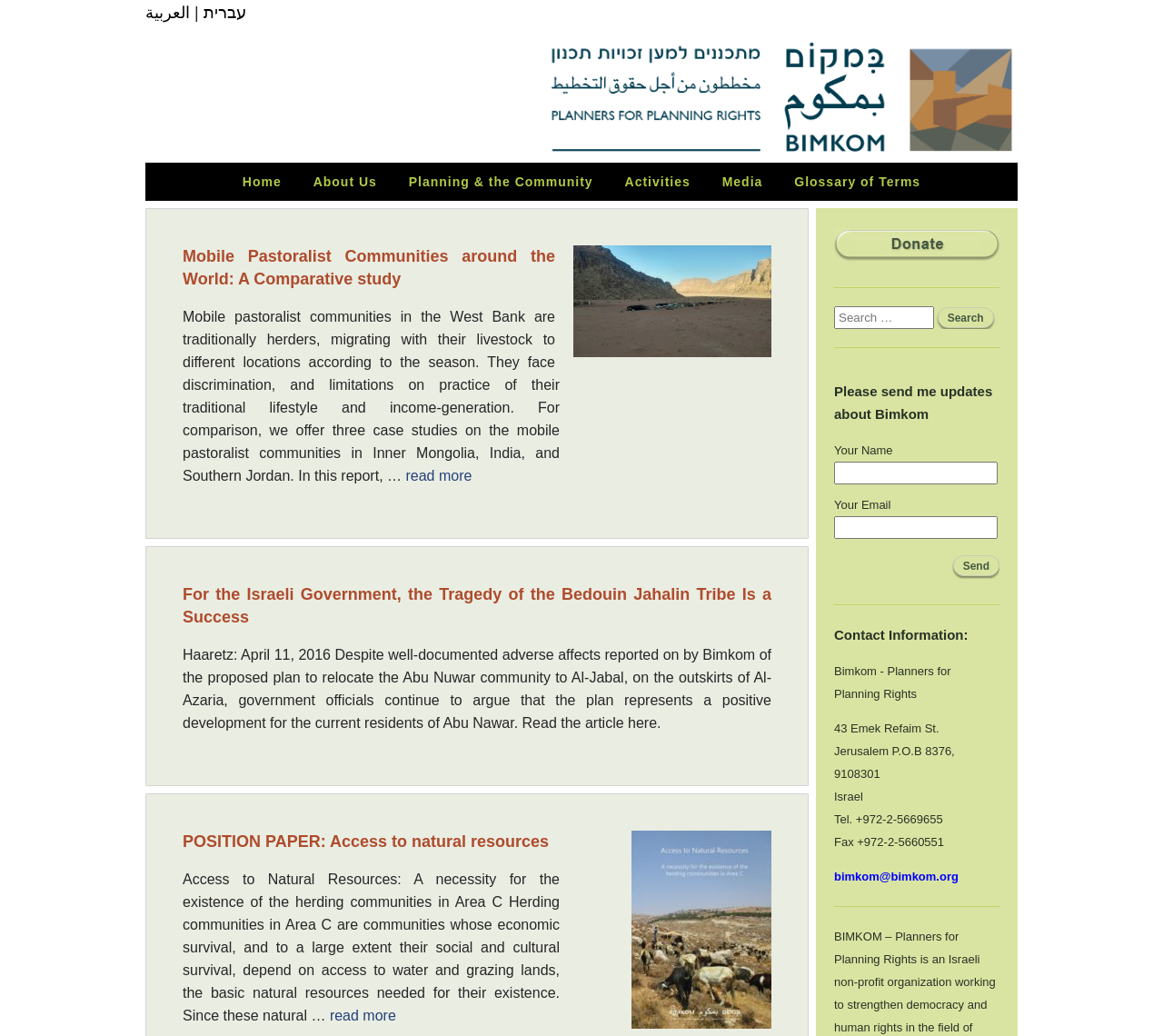Detail the features and information presented on the webpage.

The webpage is about Bedouin communities and planning rights, with a focus on the organization Bimkom. At the top, there are three language options: Hebrew, Arabic, and a link to the Bimkom.org homepage. Below this, there is a navigation menu with links to different sections of the website, including Home, About Us, Planning & the Community, Activities, Media, and Glossary of Terms.

The main content of the page is divided into three sections. The first section has a heading "Mobile Pastoralist Communities around the World: A Comparative study" and a brief summary of the report, with a link to read more. The second section has a heading "For the Israeli Government, the Tragedy of the Bedouin Jahalin Tribe Is a Success" and a brief summary of an article from Haaretz, with a link to read the full article. The third section has a heading "POSITION PAPER: Access to natural resources" and a brief summary of the paper, with a link to read more.

On the right side of the page, there is a search bar with a textbox and a search button. Below this, there is a section to sign up for updates from Bimkom, with fields to enter your name and email address, and a send button. Further down, there is a section with contact information for Bimkom, including their address, phone number, fax number, and email address.